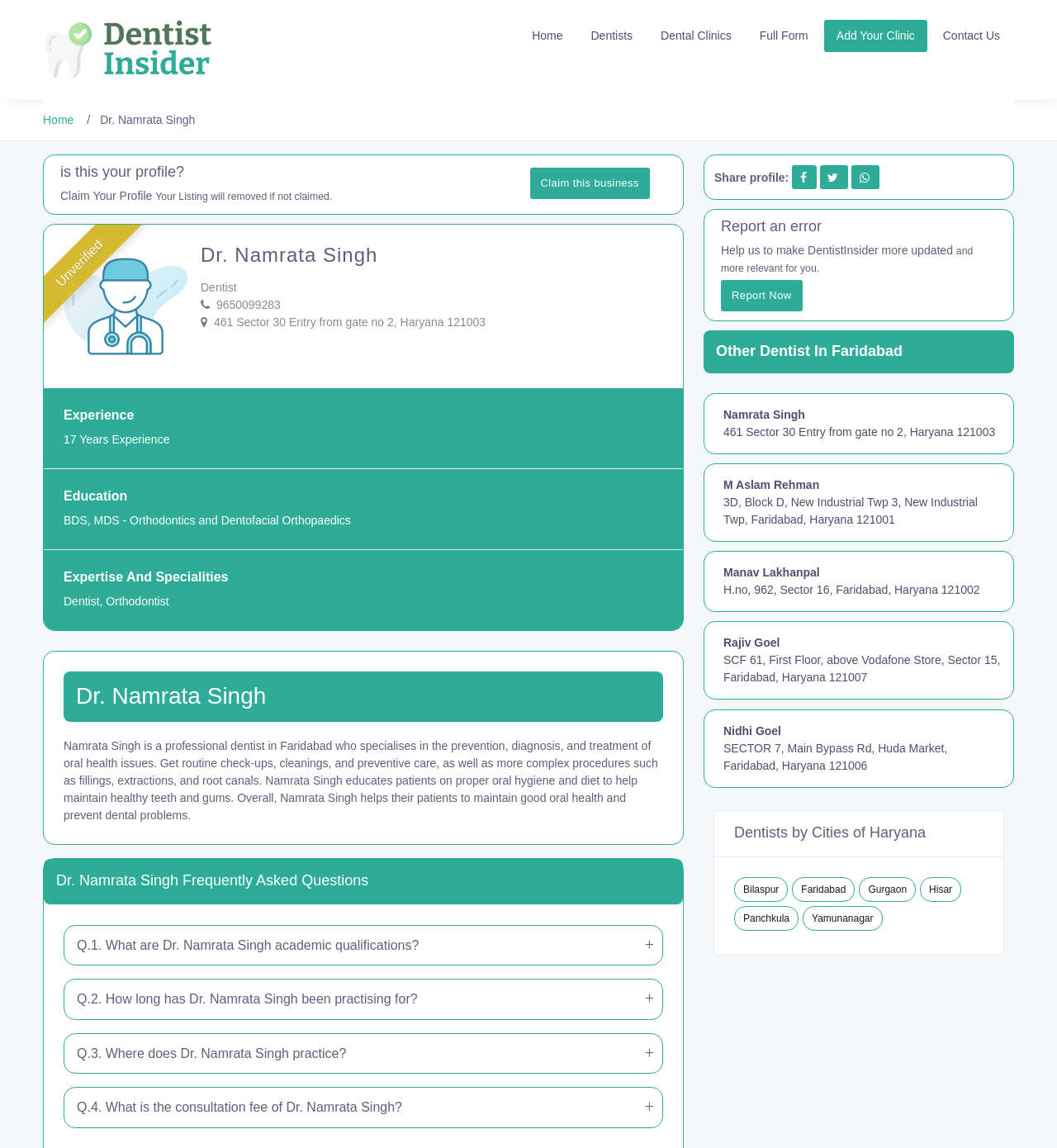Provide a short answer using a single word or phrase for the following question: 
What is the name of the dentist?

Dr. Namrata Singh